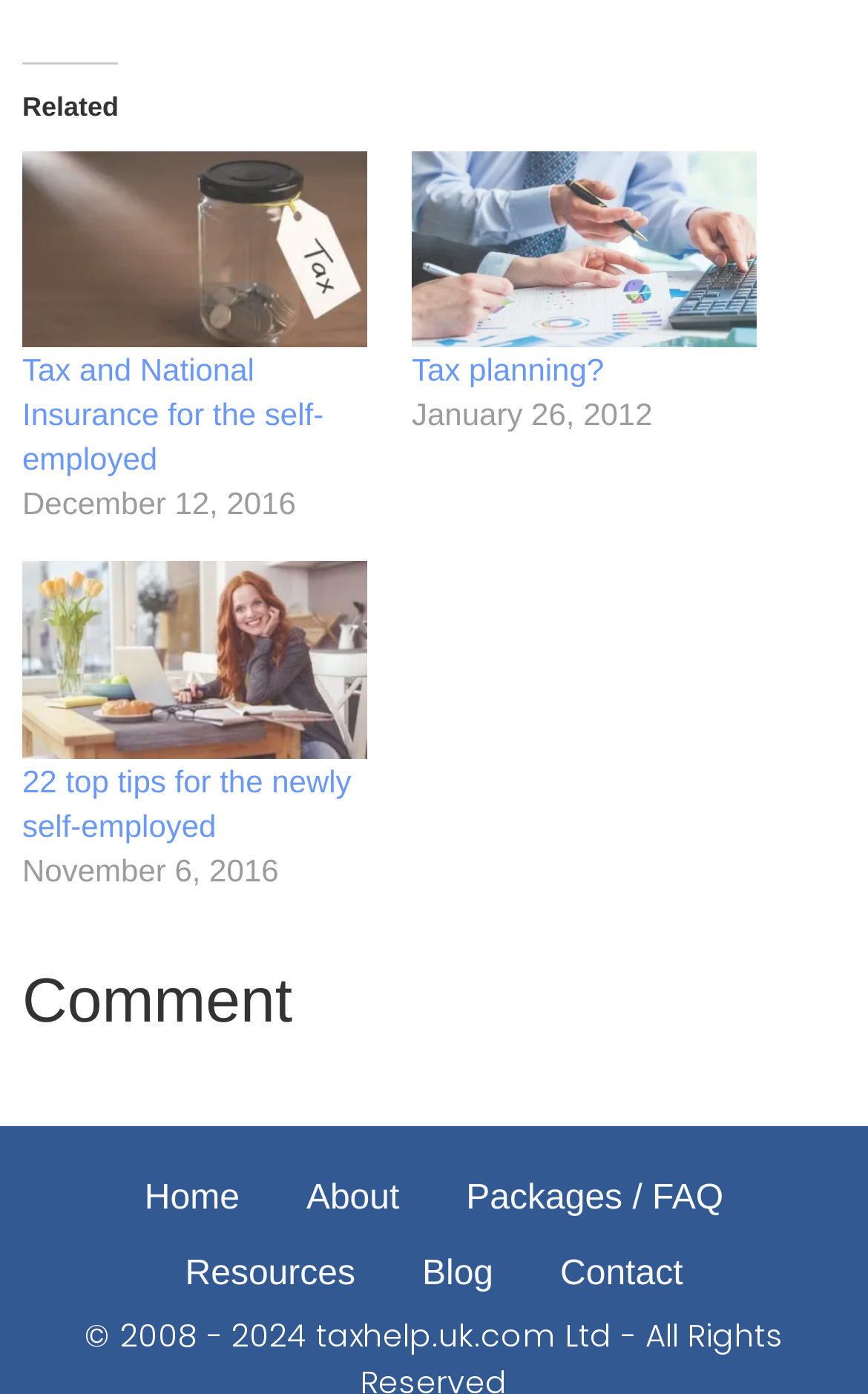Determine the bounding box coordinates of the clickable element necessary to fulfill the instruction: "Read 22 top tips for the newly self-employed". Provide the coordinates as four float numbers within the 0 to 1 range, i.e., [left, top, right, bottom].

[0.026, 0.403, 0.423, 0.544]